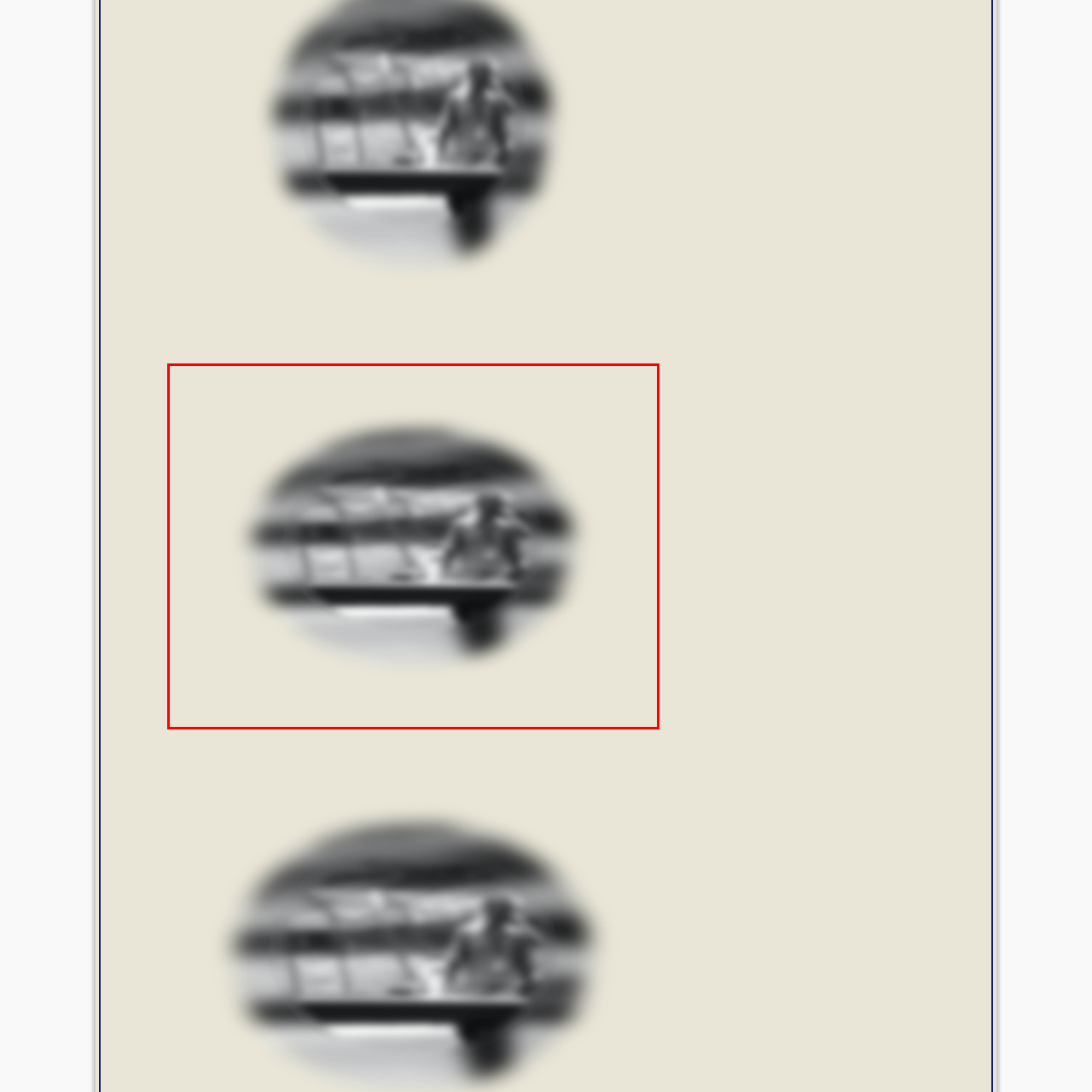Inspect the image surrounded by the red outline and respond to the question with a brief word or phrase:
What is the subject's state of mind?

Focused and concentrated